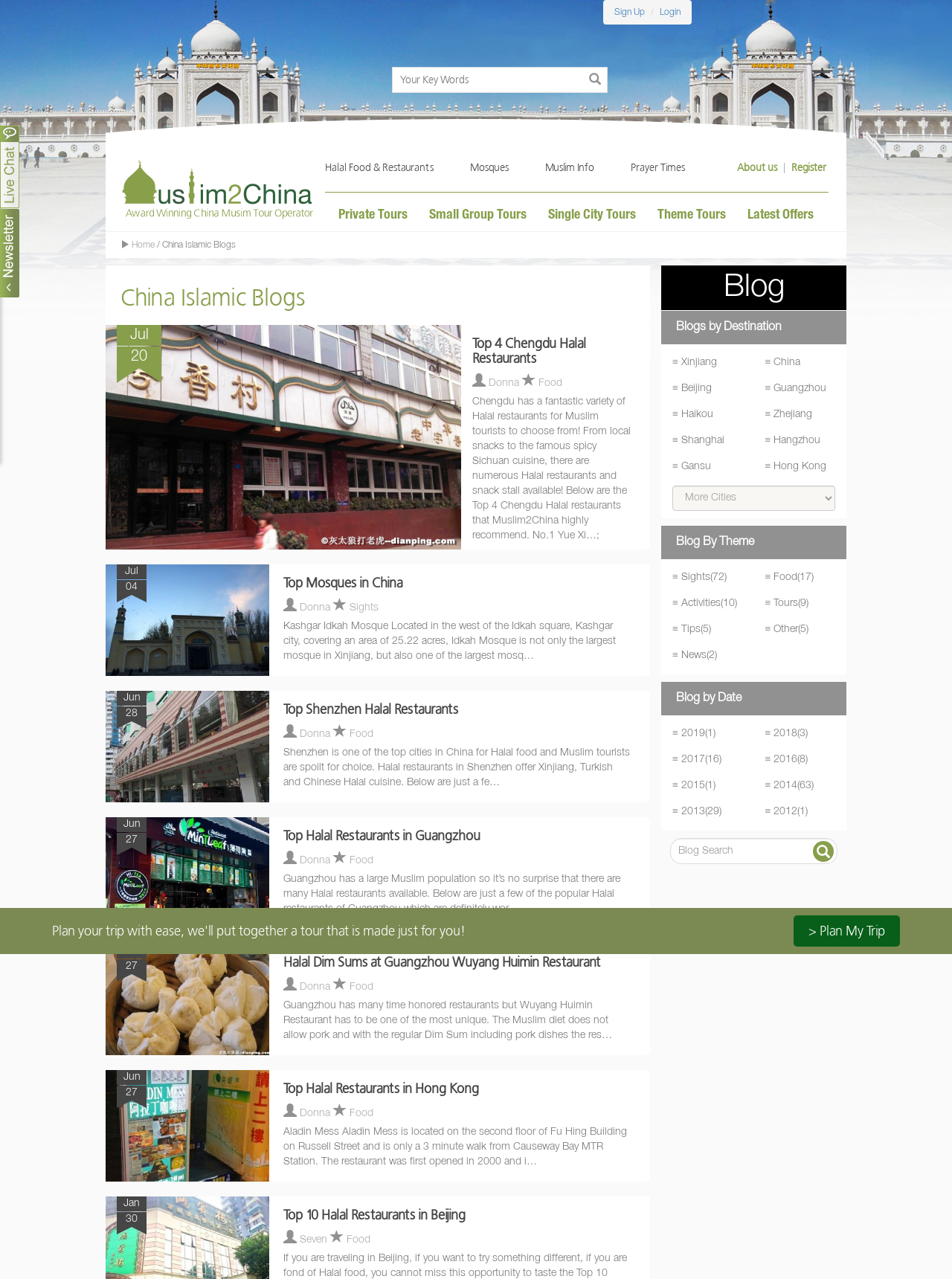Please identify the bounding box coordinates of the element I need to click to follow this instruction: "Sign up for an account".

[0.645, 0.006, 0.677, 0.013]